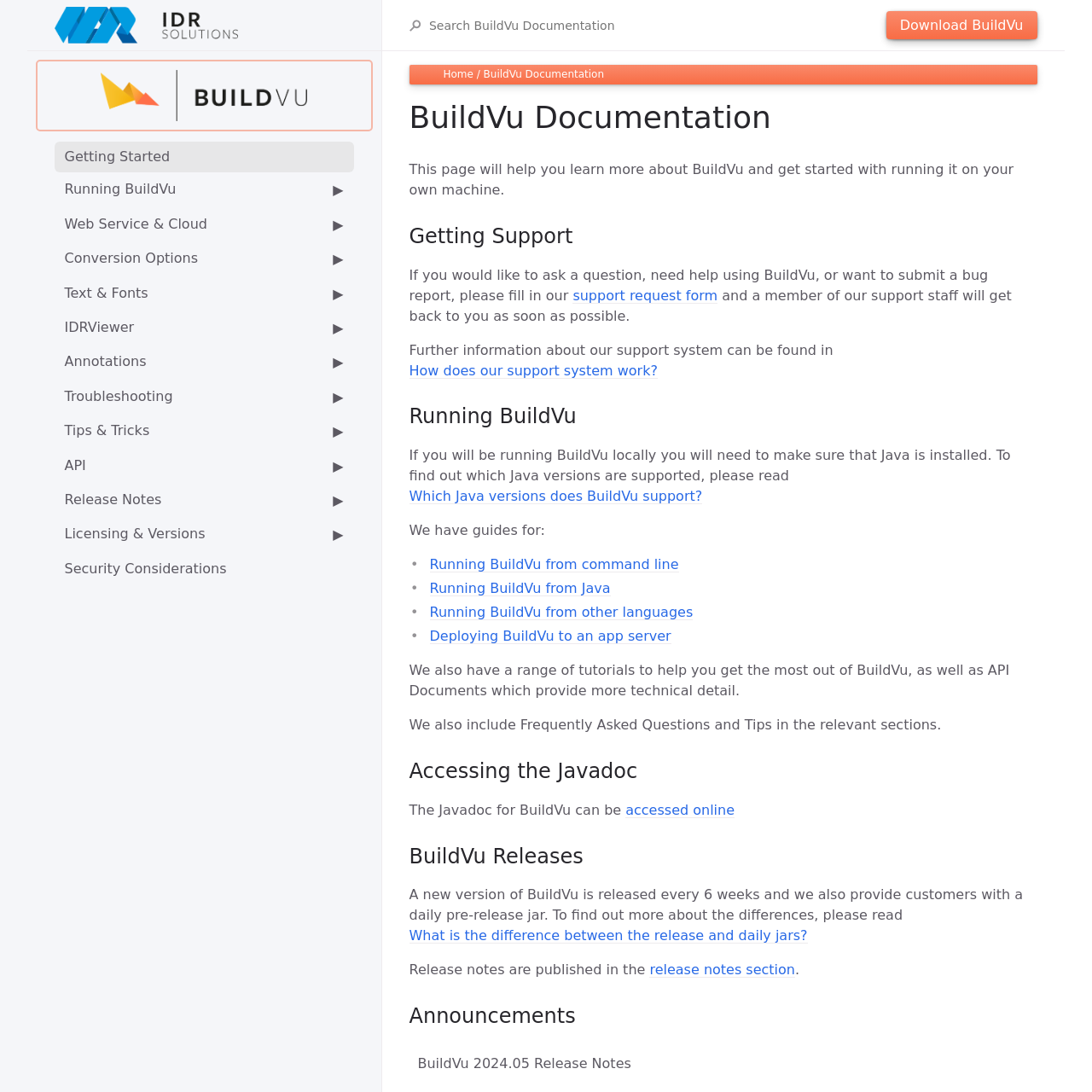What is required to run BuildVu locally?
Please answer the question with a single word or phrase, referencing the image.

Java installation